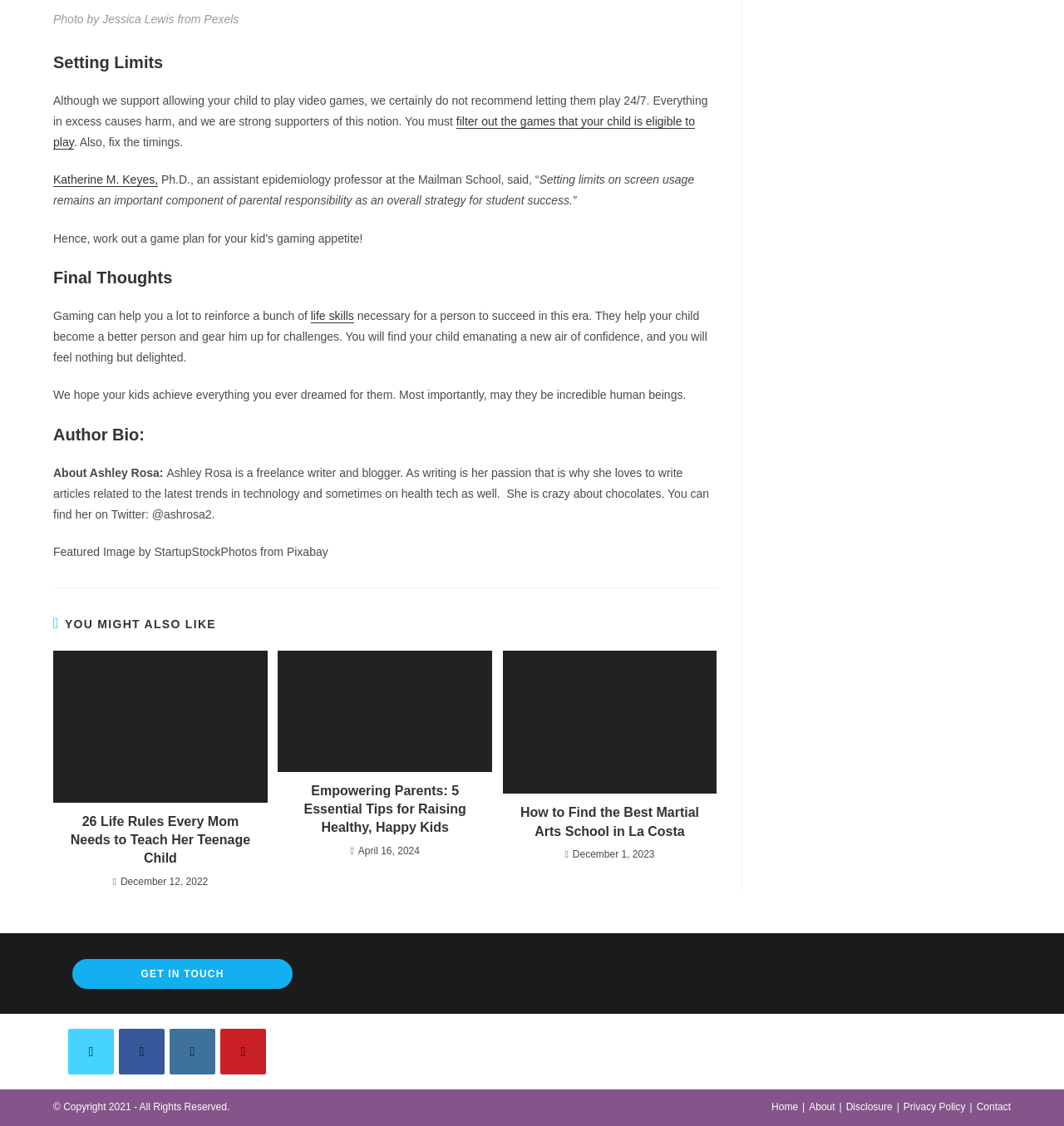Please find the bounding box coordinates for the clickable element needed to perform this instruction: "Read more about the article Empowering Parents: 5 Essential Tips for Raising Healthy, Happy Kids".

[0.261, 0.578, 0.463, 0.685]